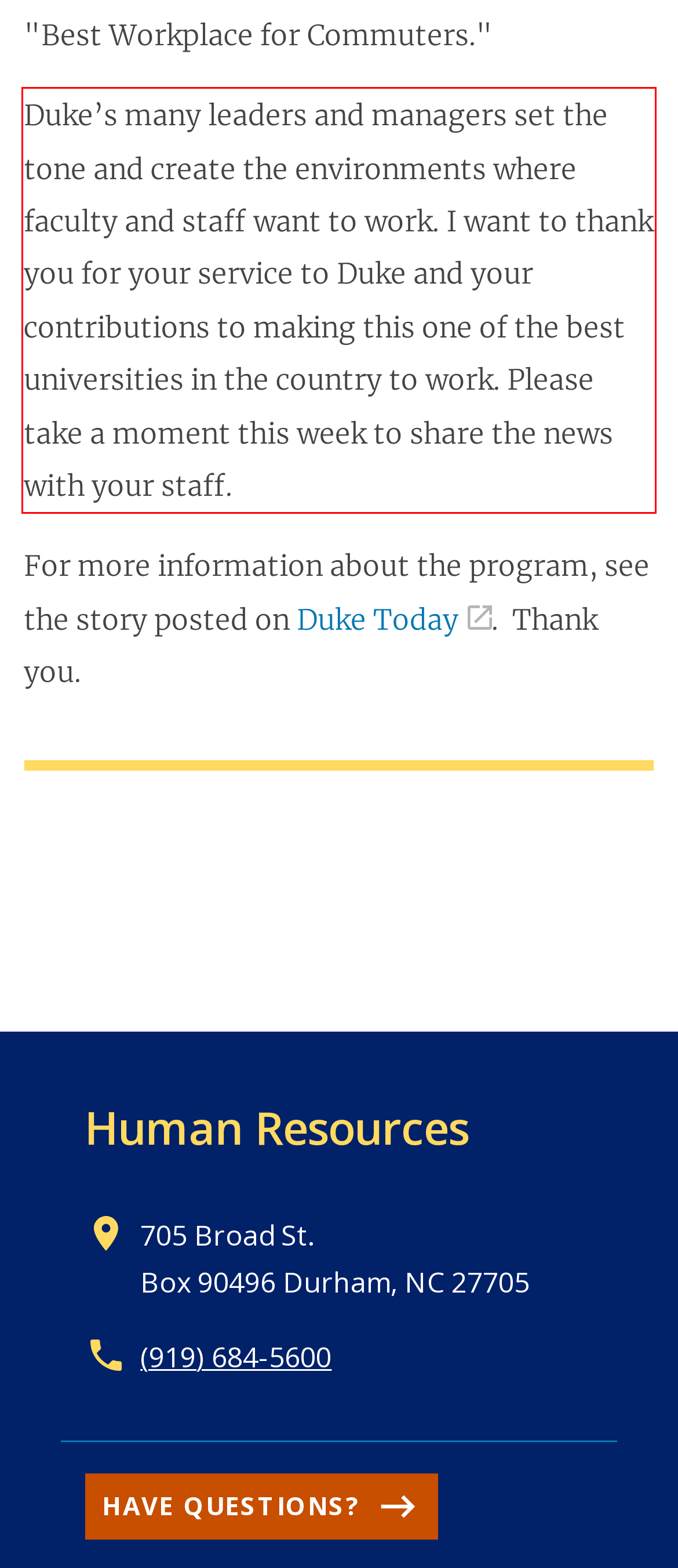Your task is to recognize and extract the text content from the UI element enclosed in the red bounding box on the webpage screenshot.

Duke’s many leaders and managers set the tone and create the environments where faculty and staff want to work. I want to thank you for your service to Duke and your contributions to making this one of the best universities in the country to work. Please take a moment this week to share the news with your staff.